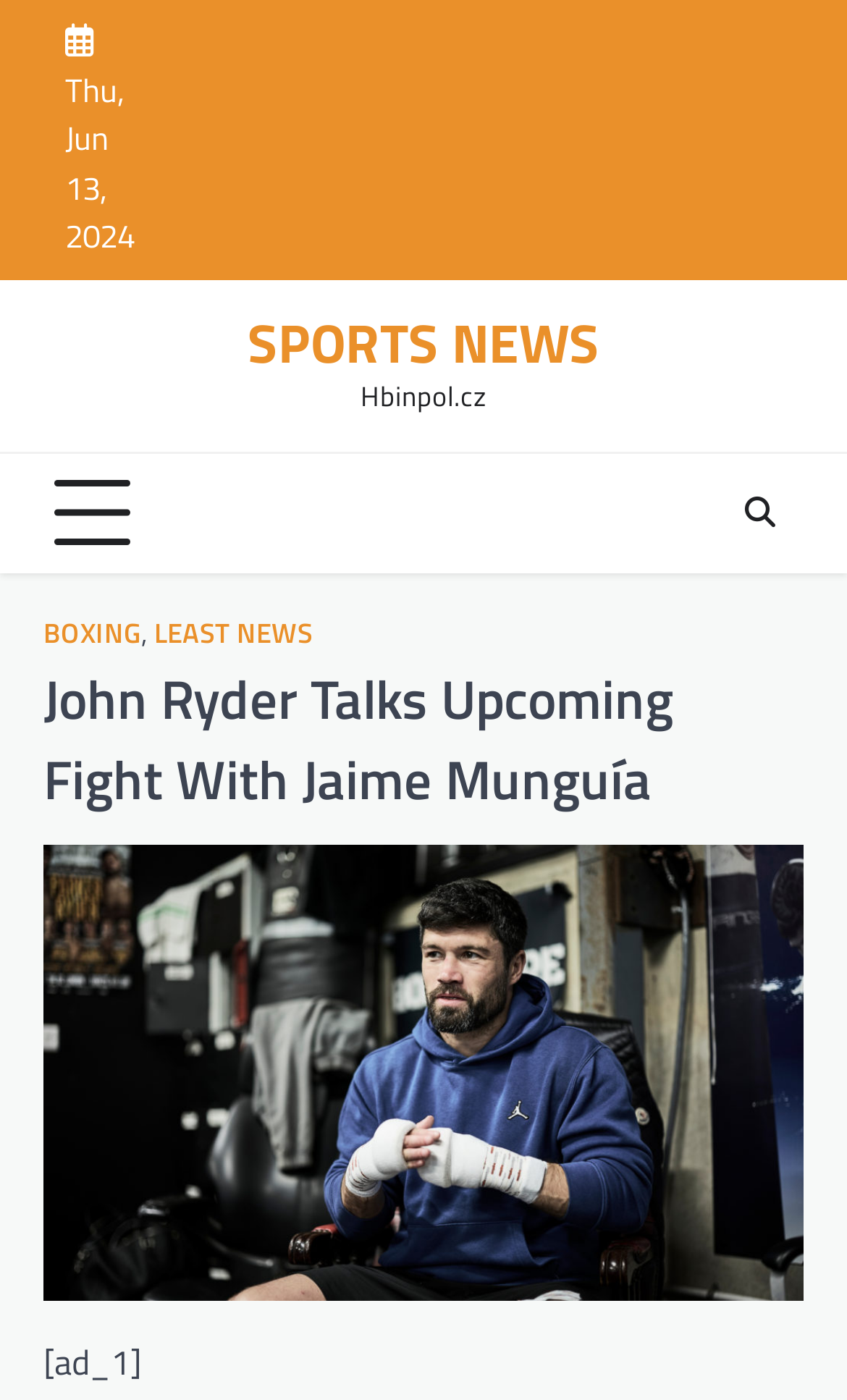Can you find the bounding box coordinates for the element that needs to be clicked to execute this instruction: "Click on the button to expand"? The coordinates should be given as four float numbers between 0 and 1, i.e., [left, top, right, bottom].

[0.064, 0.339, 0.154, 0.393]